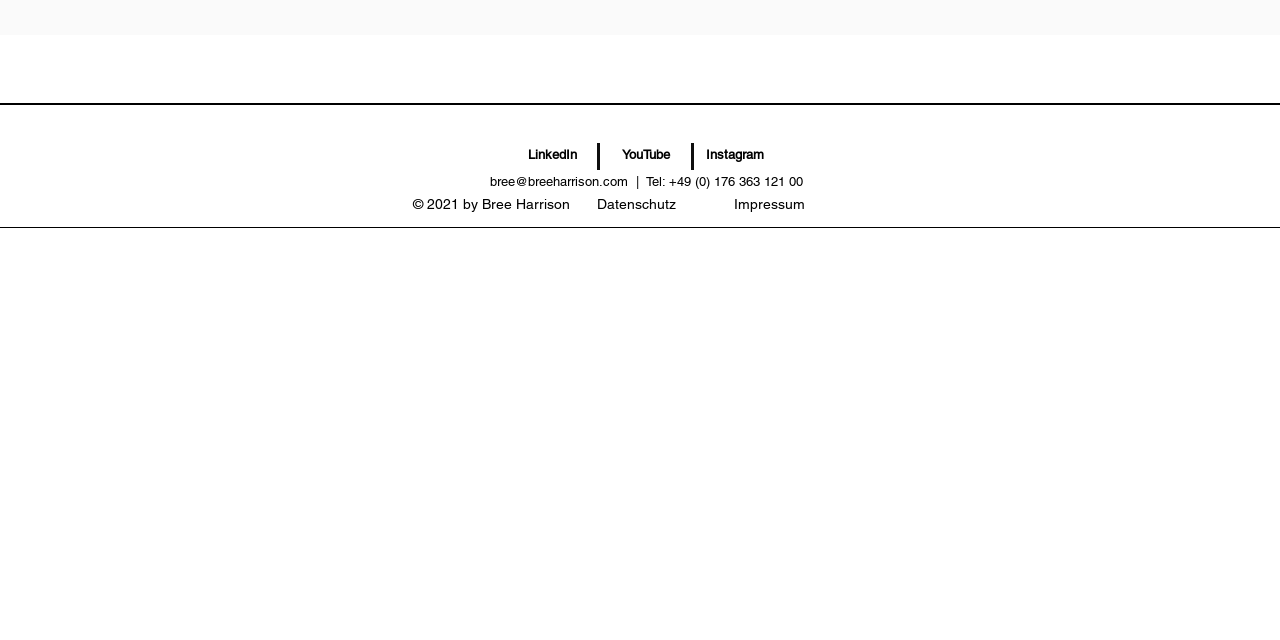Please determine the bounding box coordinates for the UI element described here. Use the format (top-left x, top-left y, bottom-right x, bottom-right y) with values bounded between 0 and 1: YouTube

[0.473, 0.222, 0.537, 0.264]